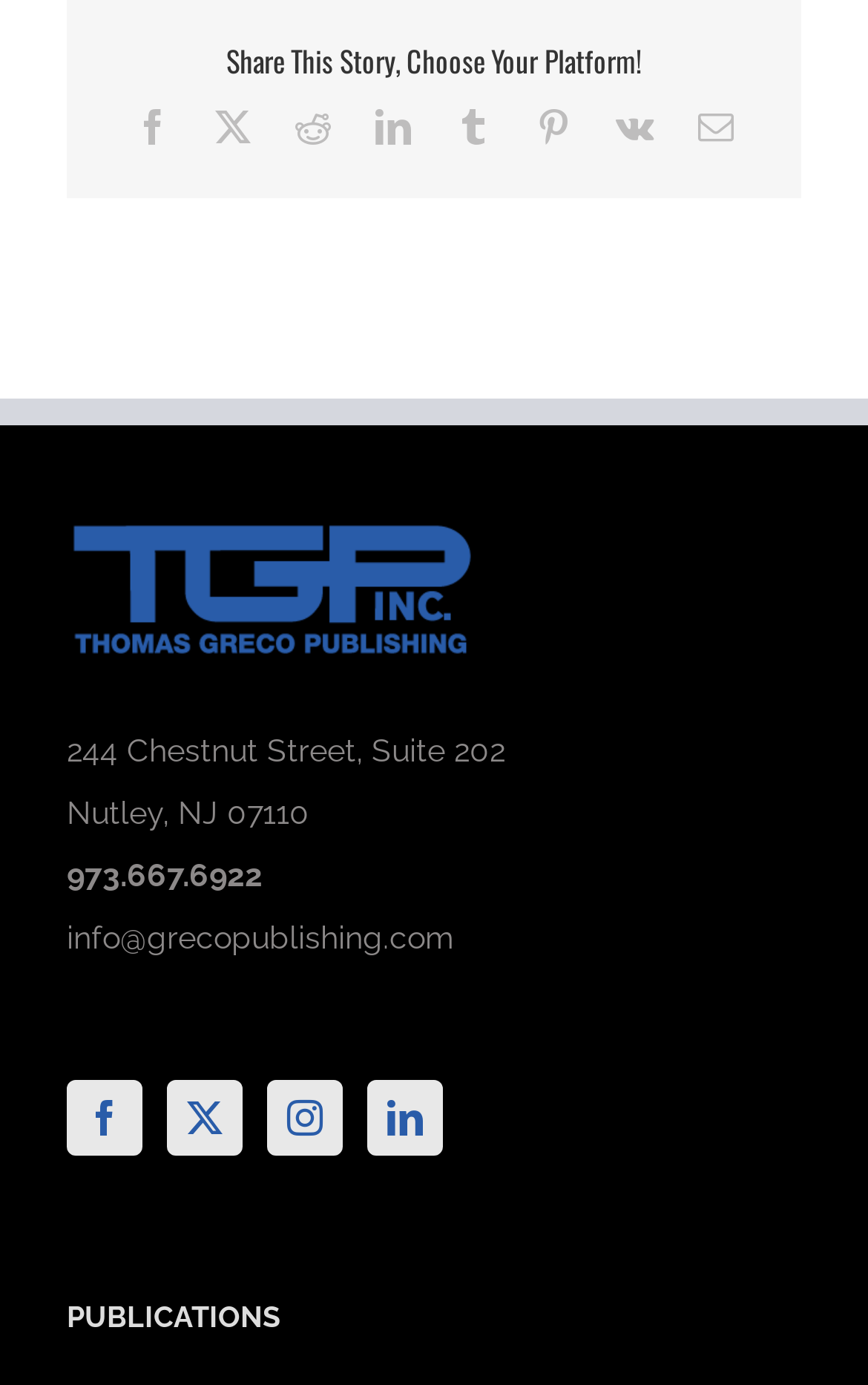Pinpoint the bounding box coordinates of the element that must be clicked to accomplish the following instruction: "View Instagram profile". The coordinates should be in the format of four float numbers between 0 and 1, i.e., [left, top, right, bottom].

[0.308, 0.779, 0.395, 0.834]